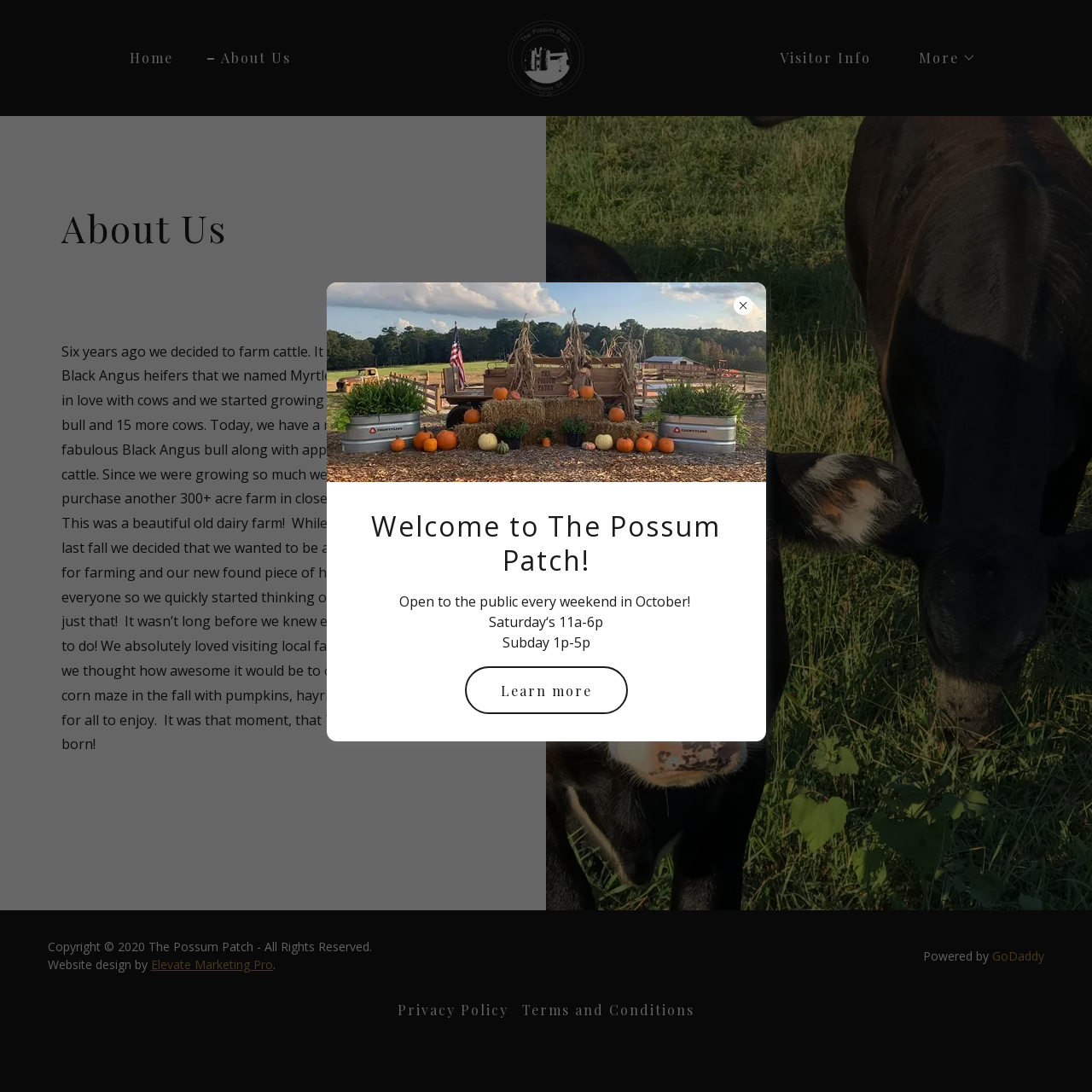Refer to the screenshot and give an in-depth answer to this question: What is the name of the marketing company?

I found the answer by reading the link element with the text 'Elevate Marketing Pro'. This link is located in the contentinfo section, which suggests it is related to the website design.